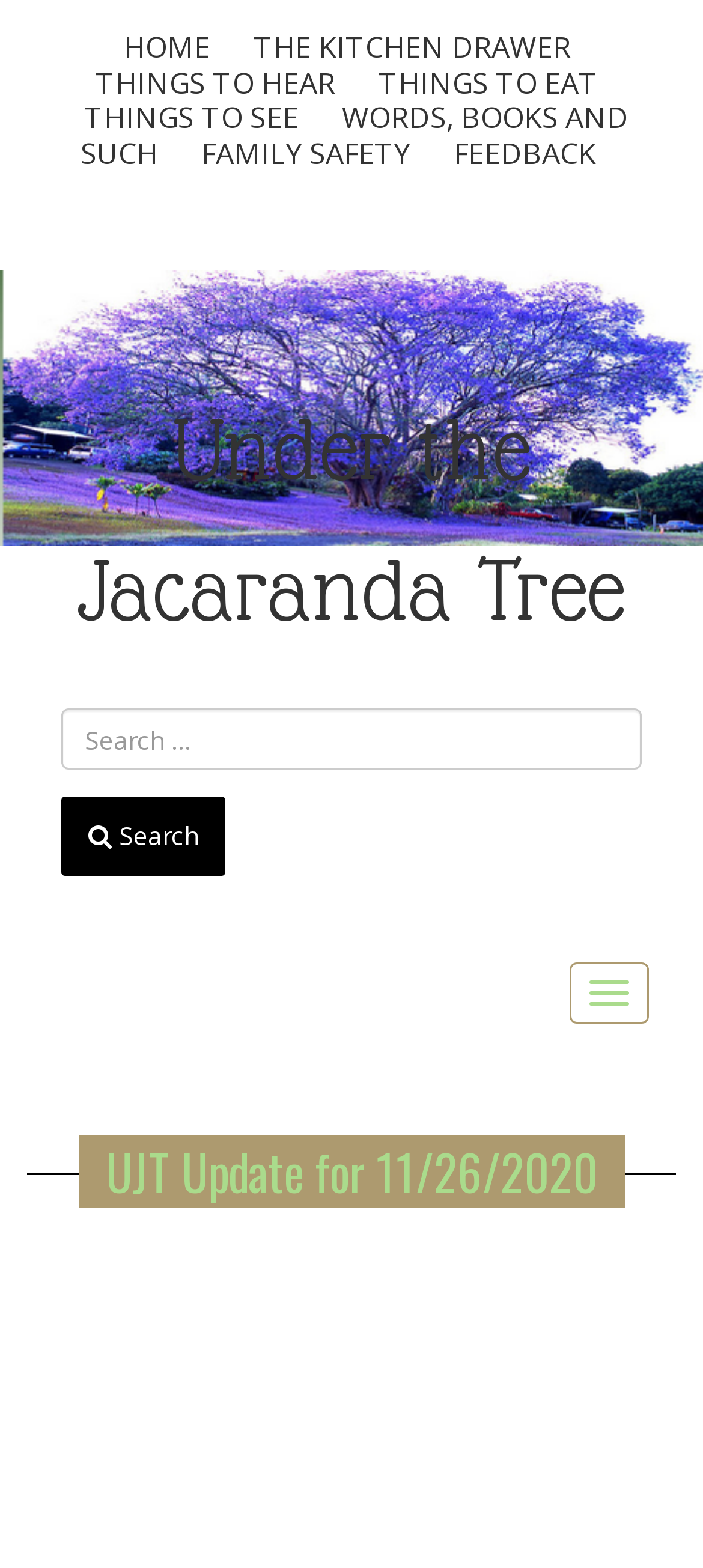Provide an in-depth caption for the contents of the webpage.

The webpage is titled "UJT Update for 11/26/2020 | Under the Jacaranda Tree" and has a festive tone, wishing everyone a Happy Thanksgiving. 

At the top, there are several links arranged horizontally, including "HOME", "THE KITCHEN DRAWER", "THINGS TO HEAR", "THINGS TO EAT", "THINGS TO SEE", "WORDS, BOOKS AND SUCH", "FAMILY SAFETY", and "FEEDBACK". These links are positioned near the top of the page, with "HOME" on the left and "FEEDBACK" on the right.

Below these links, there is a prominent link to "Under the Jacaranda Tree" that spans almost the entire width of the page. 

On the right side of the page, there is a search function consisting of a textbox with a placeholder text "Search …" and a search button with a magnifying glass icon. 

At the bottom of the page, there is a button to toggle navigation. Above this button, there is a header section with a heading that matches the title of the webpage, "UJT Update for 11/26/2020". This heading is positioned near the bottom of the page, with the toggle navigation button below it.